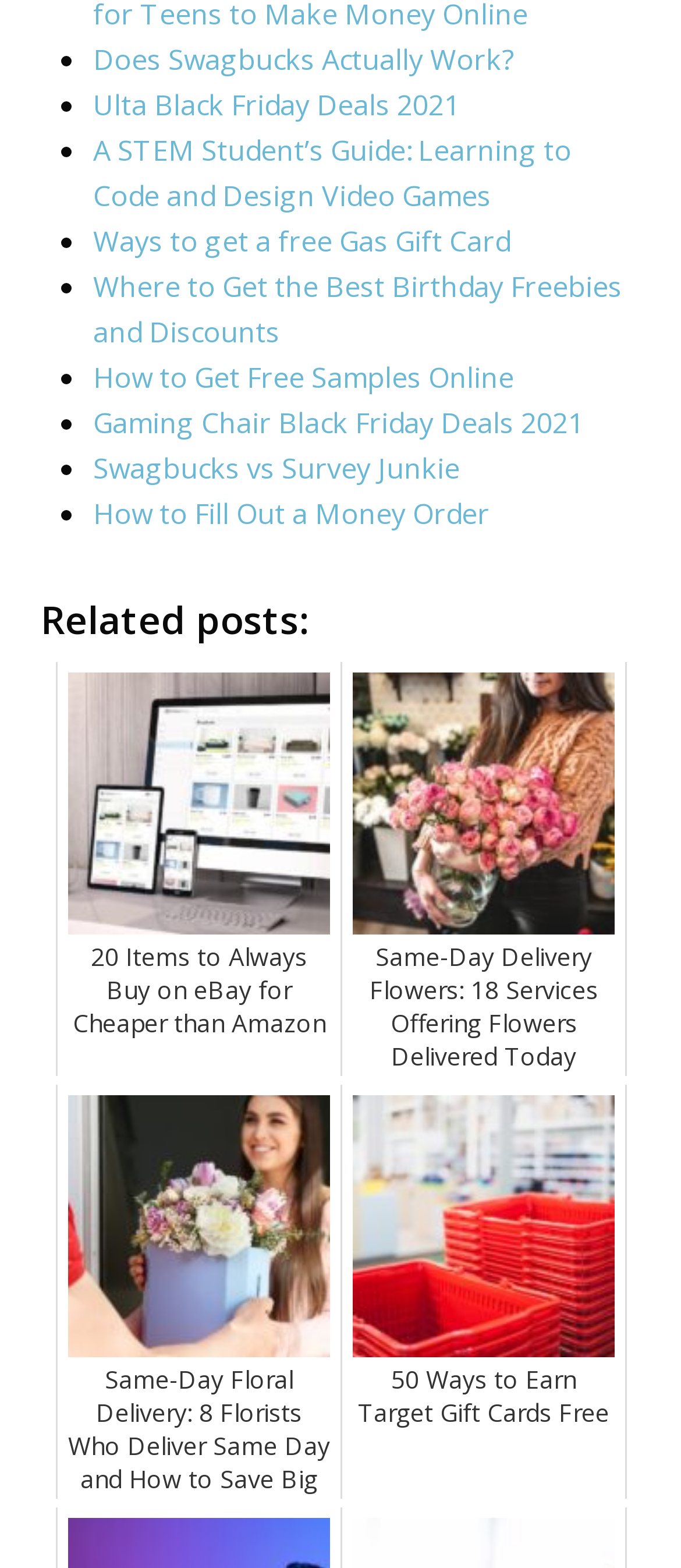Identify the bounding box coordinates for the UI element described as: "Ulta Black Friday Deals 2021". The coordinates should be provided as four floats between 0 and 1: [left, top, right, bottom].

[0.137, 0.055, 0.675, 0.079]